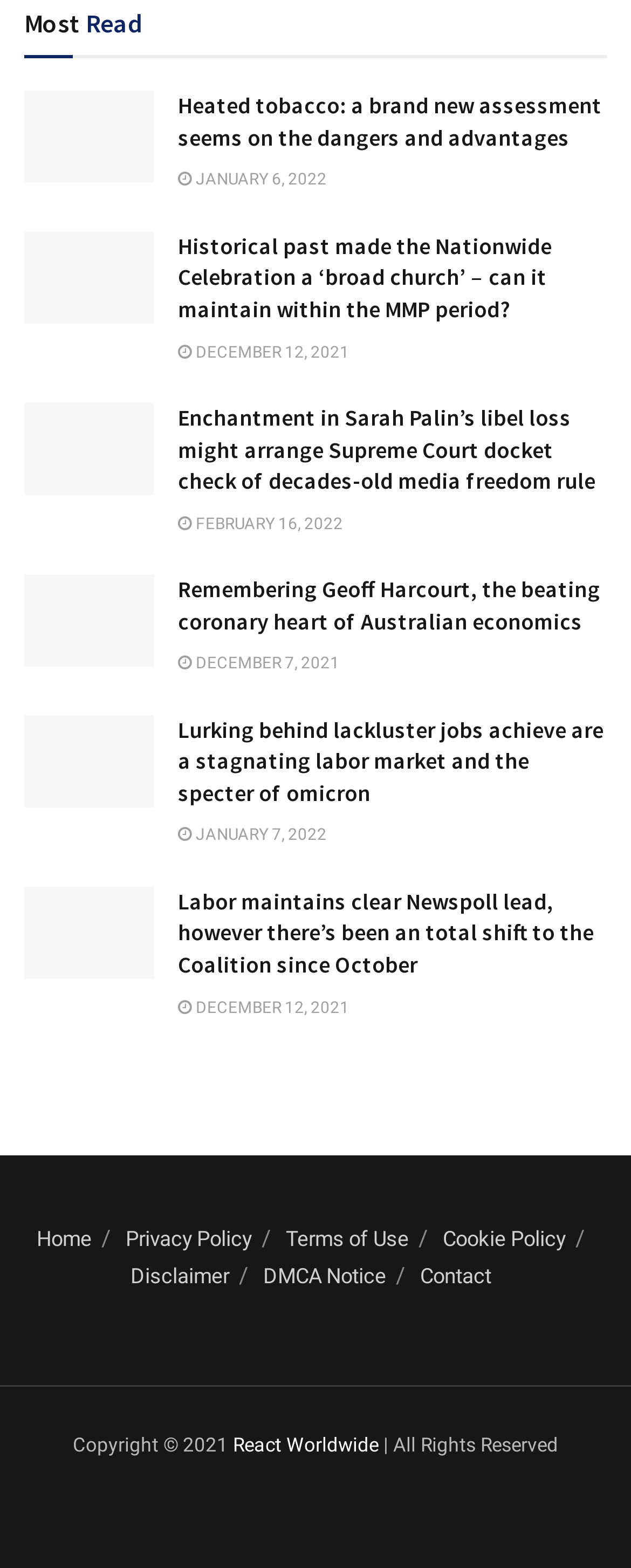What is the title of the first article?
Provide a well-explained and detailed answer to the question.

I looked at the first article element [397] and found that it has a heading element [644] with the text 'Heated tobacco: a brand new assessment seems on the dangers and advantages', which is the title of the first article.